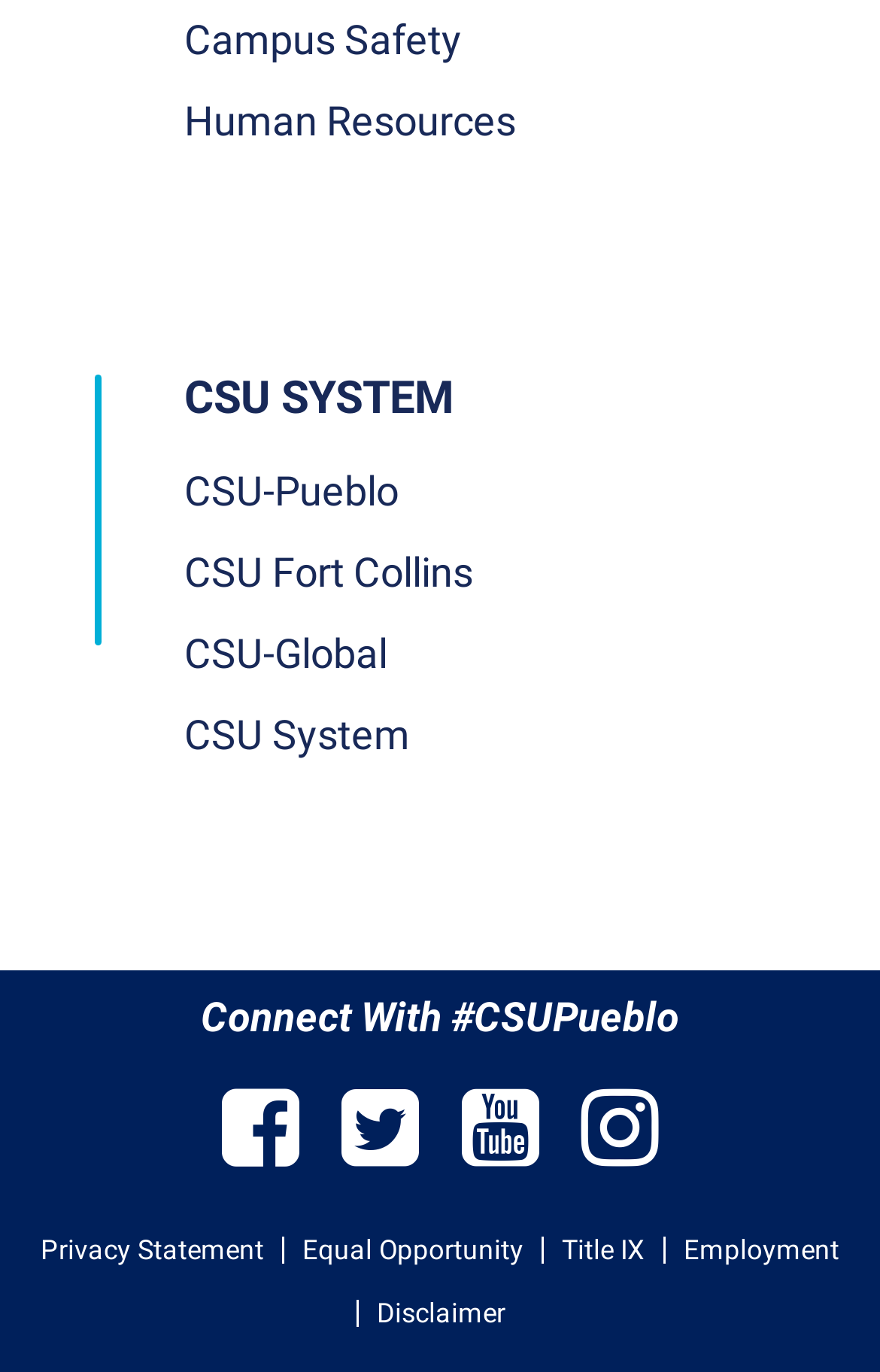Can you provide the bounding box coordinates for the element that should be clicked to implement the instruction: "Go to CSU-Pueblo"?

[0.21, 0.339, 0.893, 0.378]